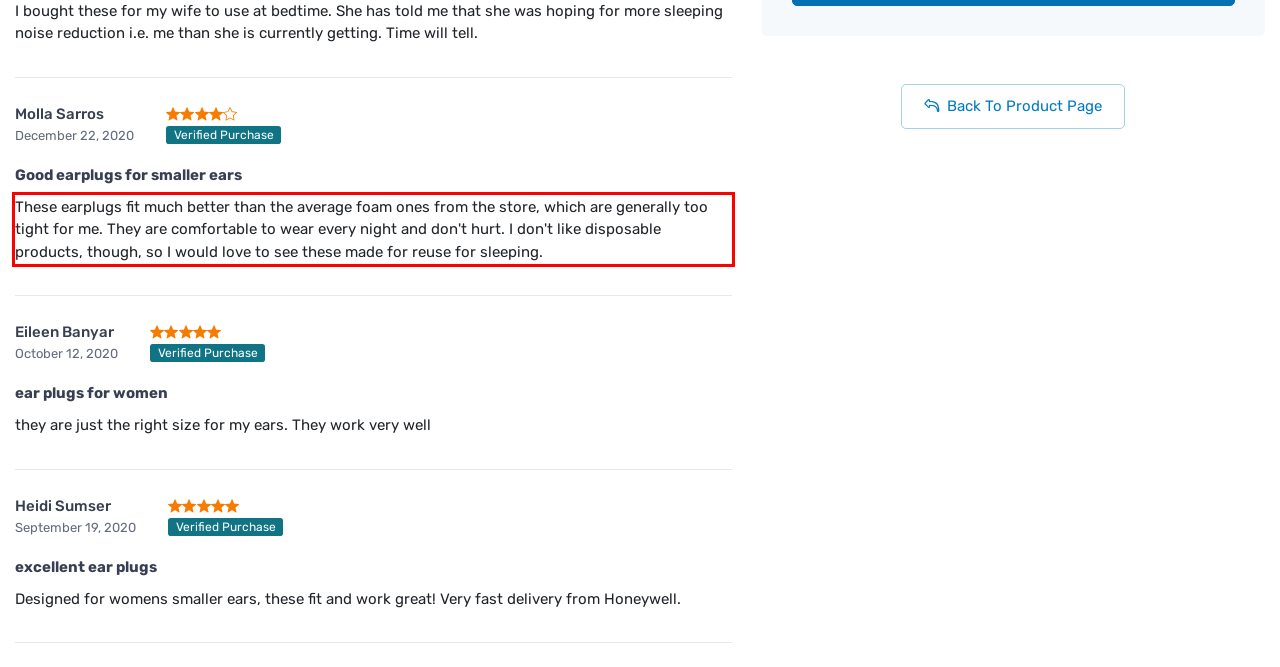With the given screenshot of a webpage, locate the red rectangle bounding box and extract the text content using OCR.

These earplugs fit much better than the average foam ones from the store, which are generally too tight for me. They are comfortable to wear every night and don't hurt. I don't like disposable products, though, so I would love to see these made for reuse for sleeping.